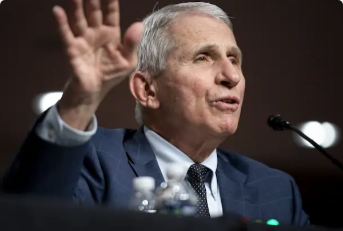What is Dr. Fauci wearing?
Provide a detailed answer to the question using information from the image.

In the image, Dr. Fauci is dressed in a formal attire, which consists of a suit and a tie, conveying a professional demeanor, suitable for a formal event or public address.